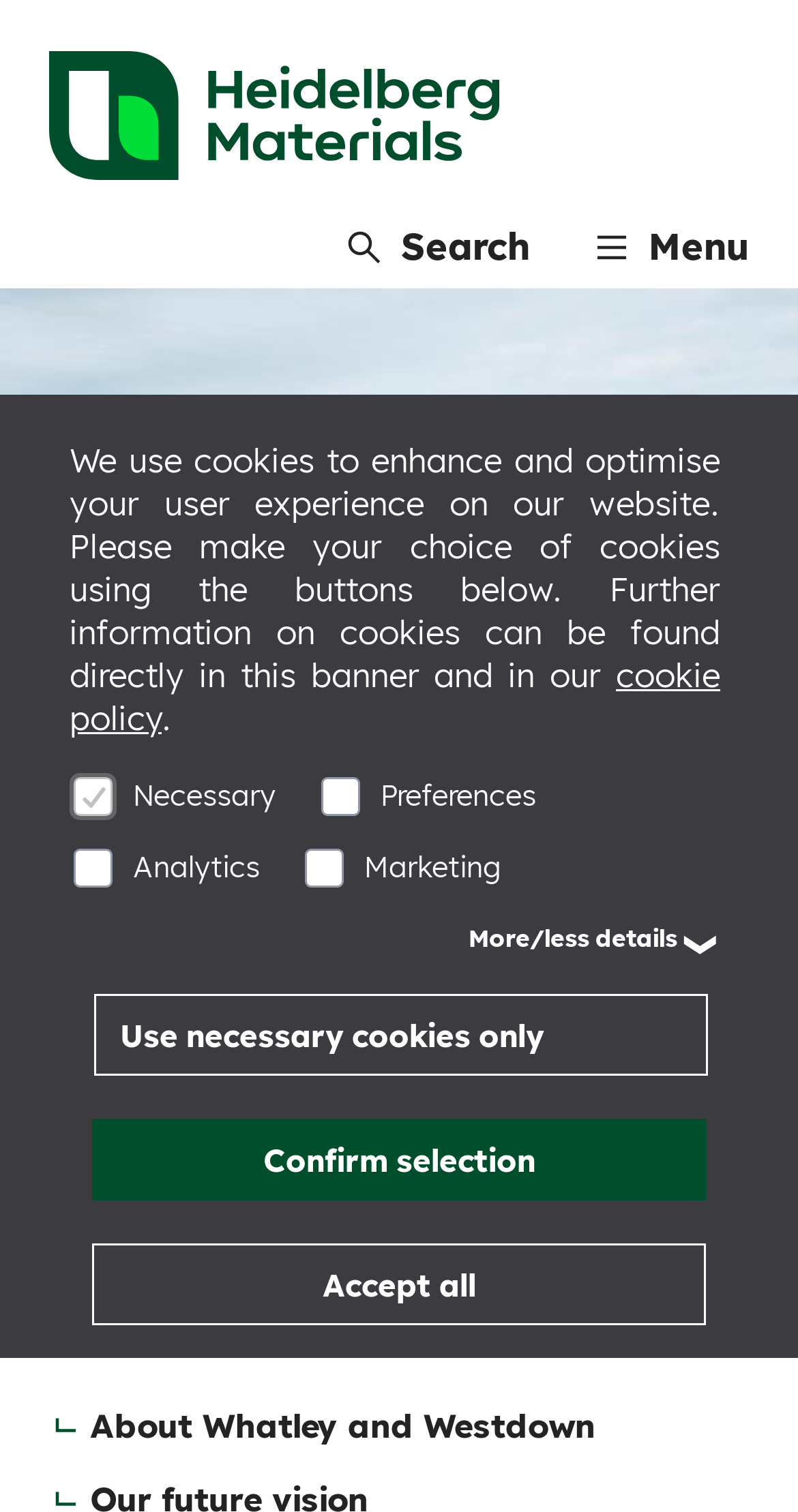Identify the bounding box coordinates of the clickable region to carry out the given instruction: "Click the logo".

[0.062, 0.034, 0.626, 0.125]